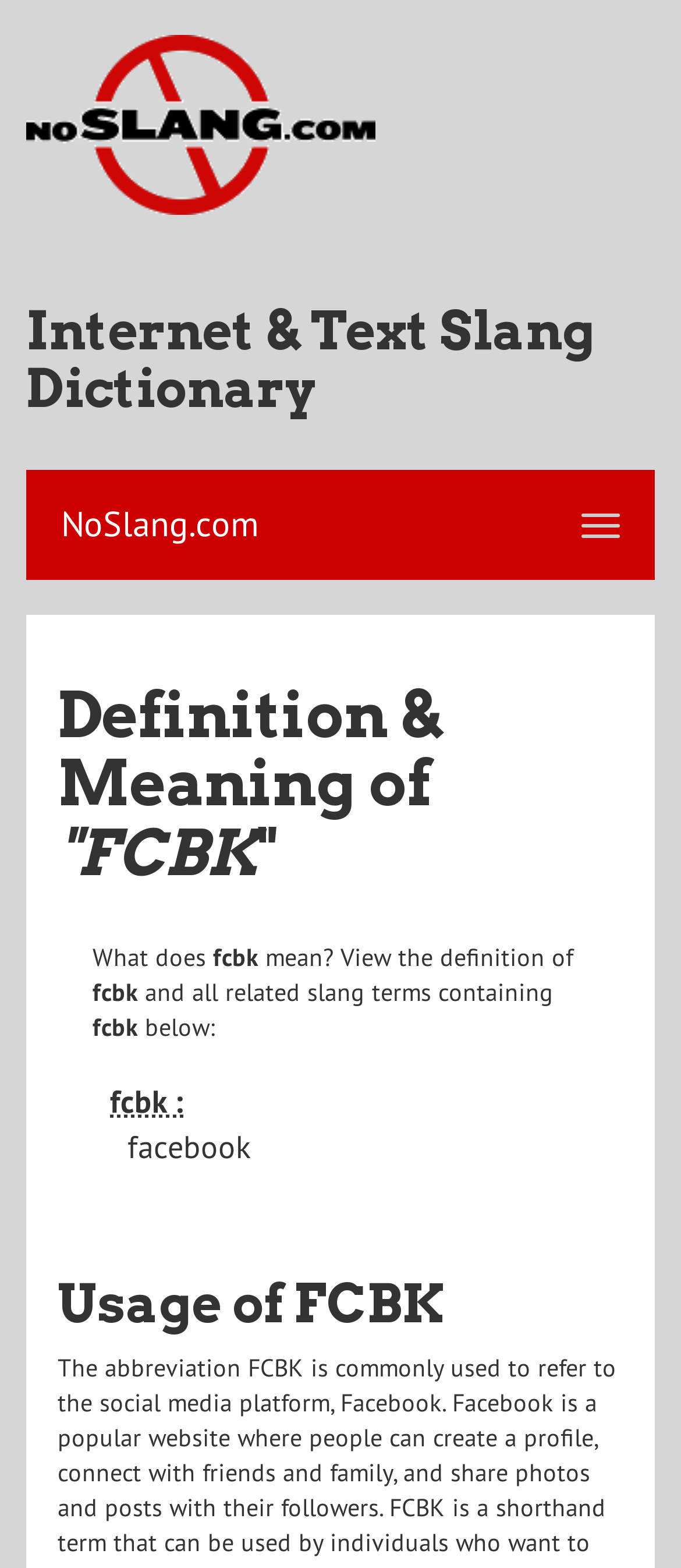Identify the bounding box for the described UI element: "alt="Internet & Text Slang Dictionary"".

[0.038, 0.068, 0.551, 0.088]